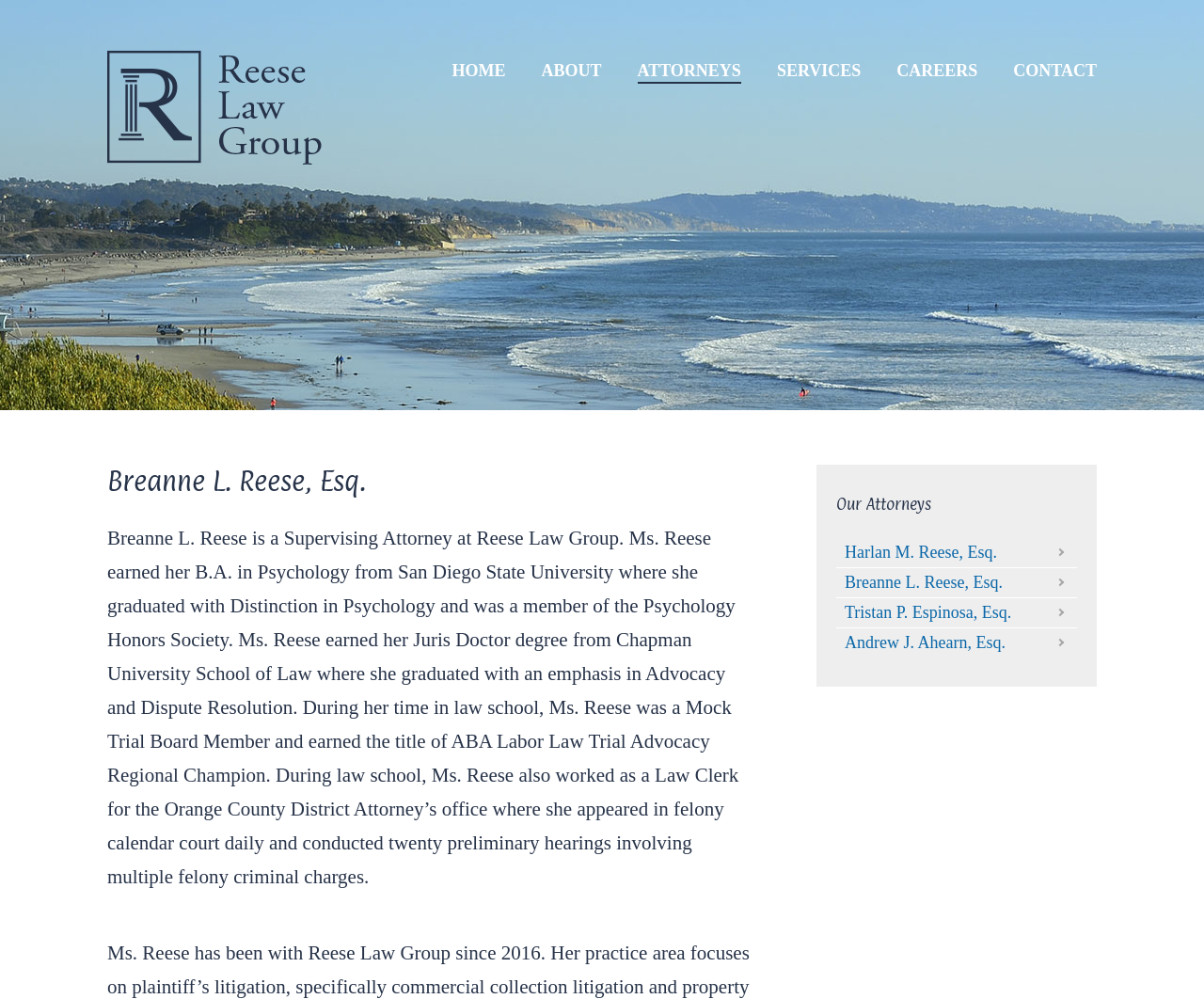Please find the bounding box coordinates of the element that must be clicked to perform the given instruction: "Click the 'Learn' button". The coordinates should be four float numbers from 0 to 1, i.e., [left, top, right, bottom].

None